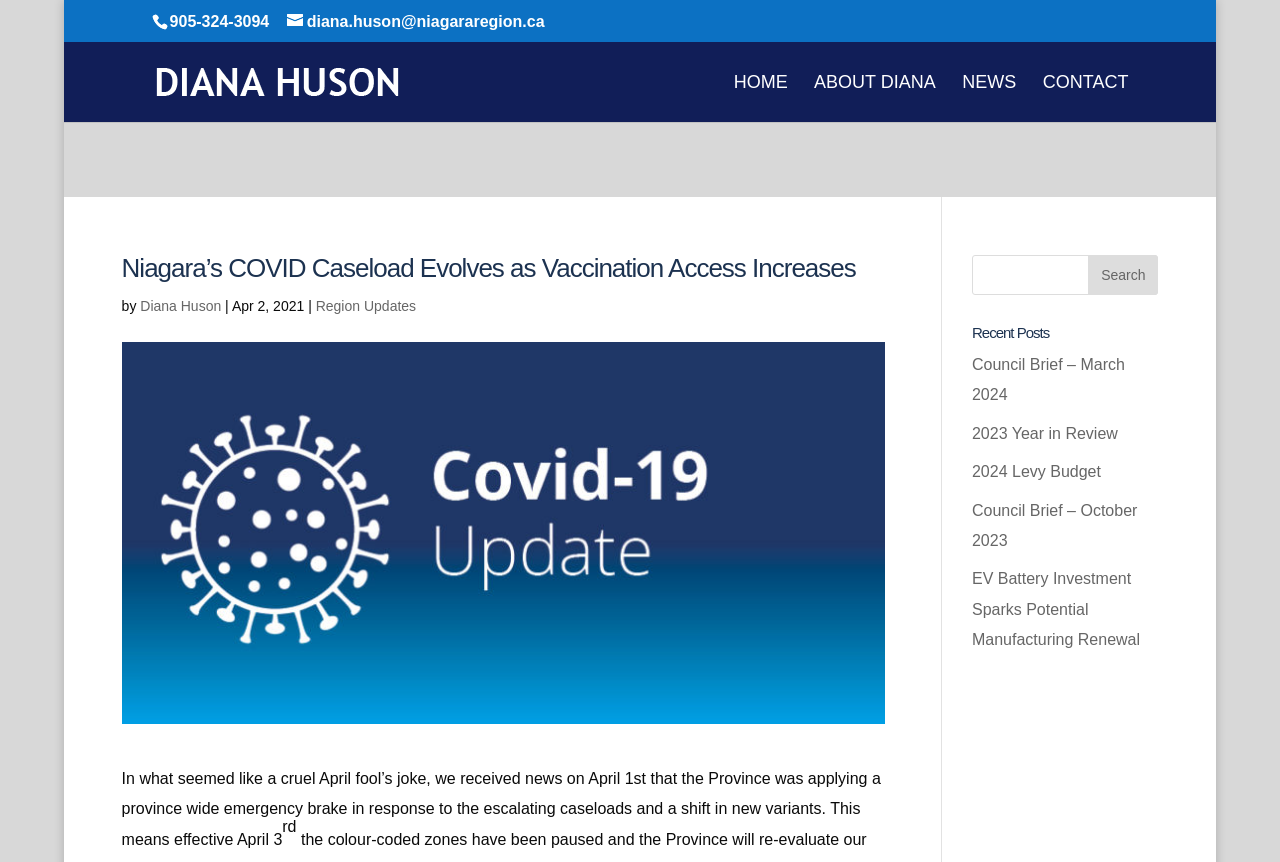Please locate the bounding box coordinates for the element that should be clicked to achieve the following instruction: "Call the phone number". Ensure the coordinates are given as four float numbers between 0 and 1, i.e., [left, top, right, bottom].

[0.132, 0.015, 0.21, 0.035]